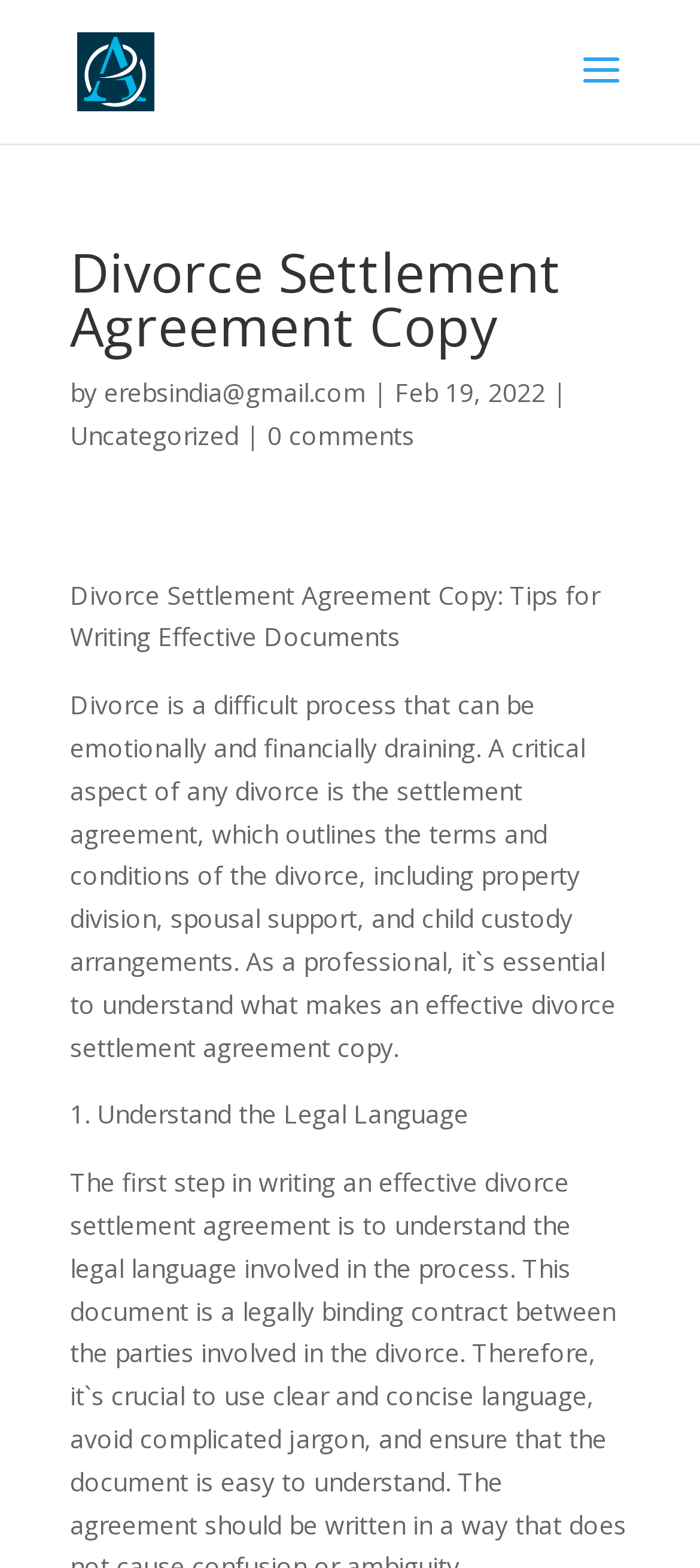Identify the primary heading of the webpage and provide its text.

Divorce Settlement Agreement Copy